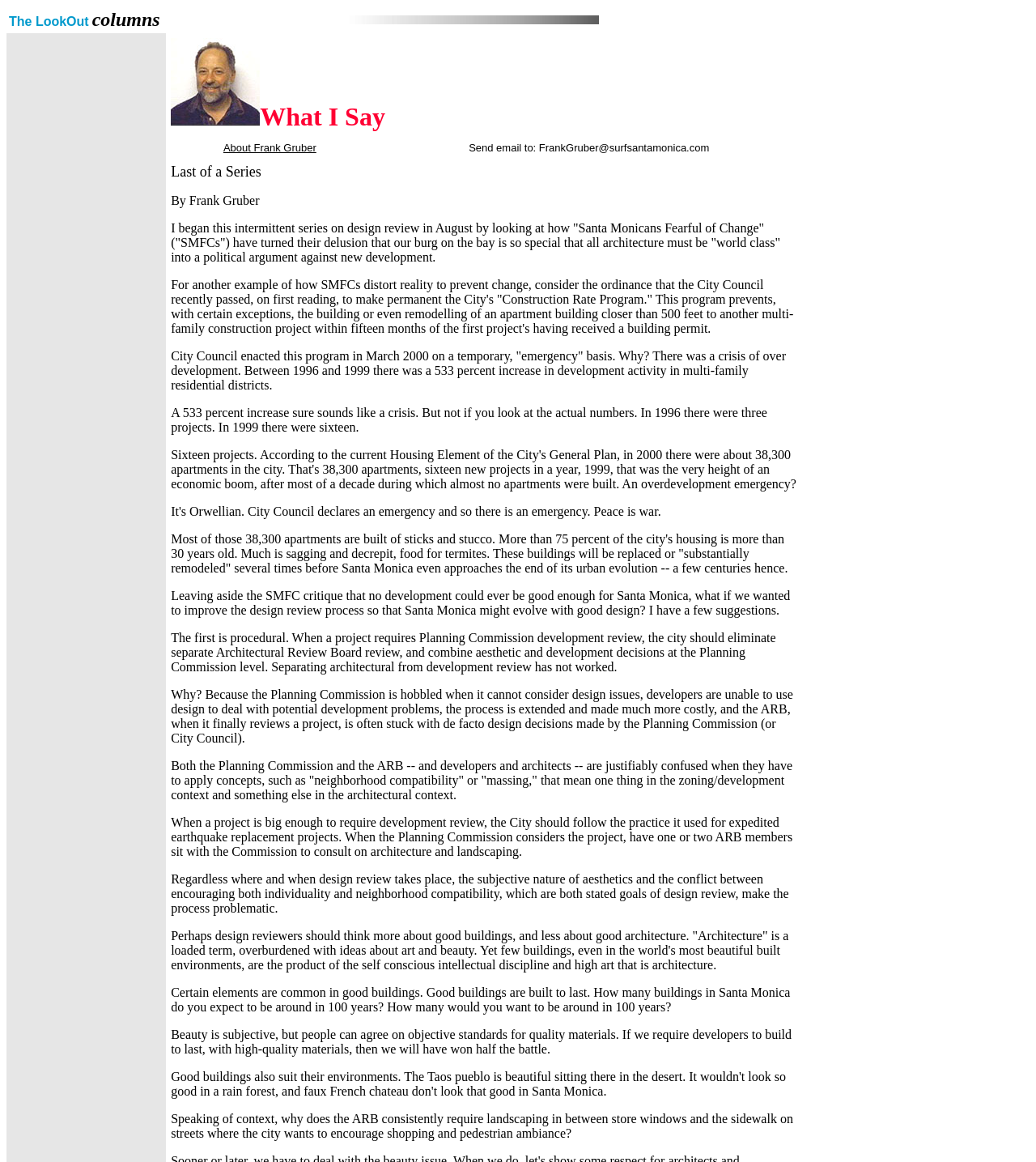From the element description: "parent_node: What I Say", extract the bounding box coordinates of the UI element. The coordinates should be expressed as four float numbers between 0 and 1, in the order [left, top, right, bottom].

[0.165, 0.088, 0.251, 0.113]